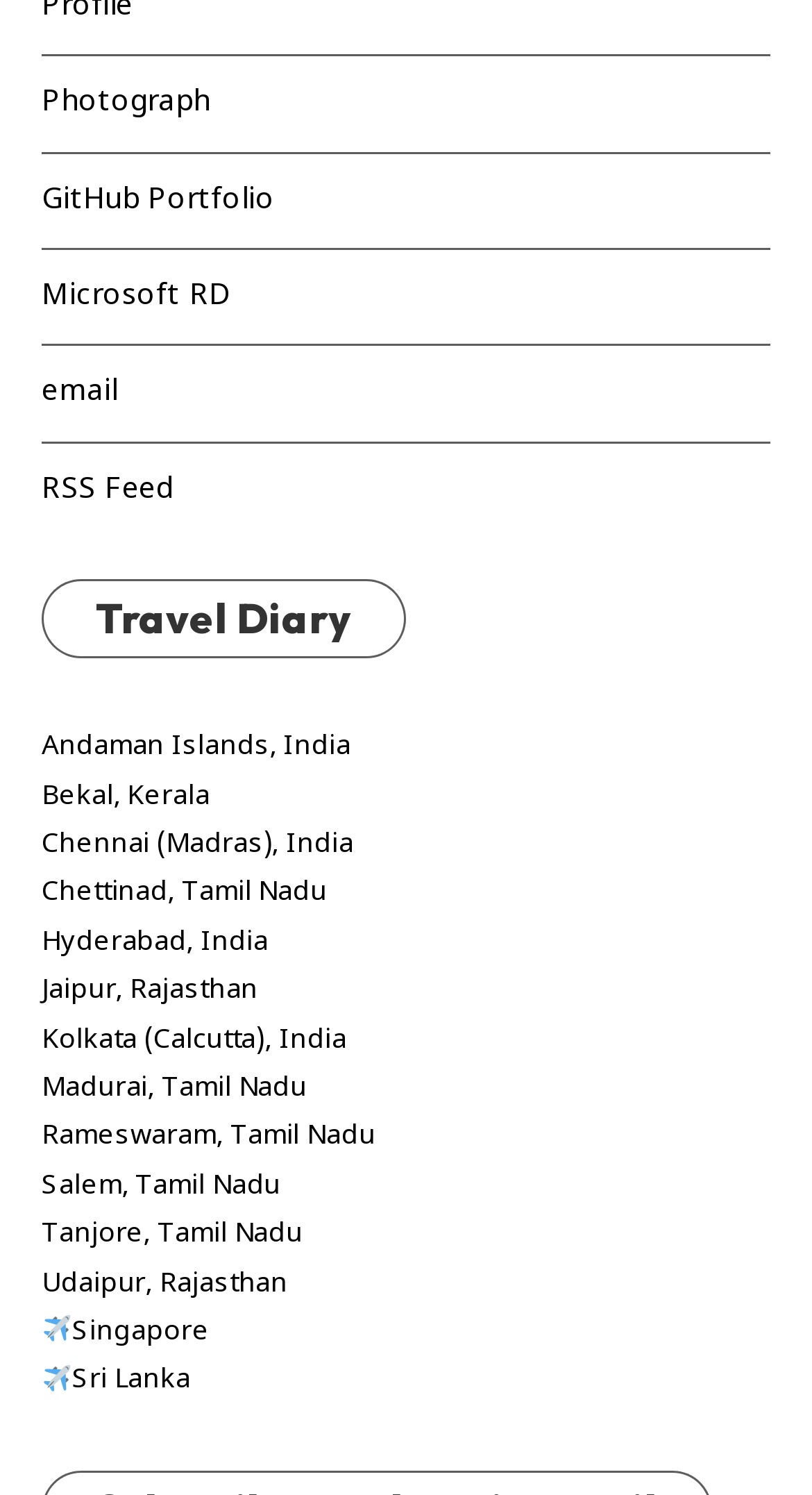Locate the bounding box coordinates of the UI element described by: "Chettinad, Tamil Nadu". The bounding box coordinates should consist of four float numbers between 0 and 1, i.e., [left, top, right, bottom].

[0.051, 0.587, 0.403, 0.609]